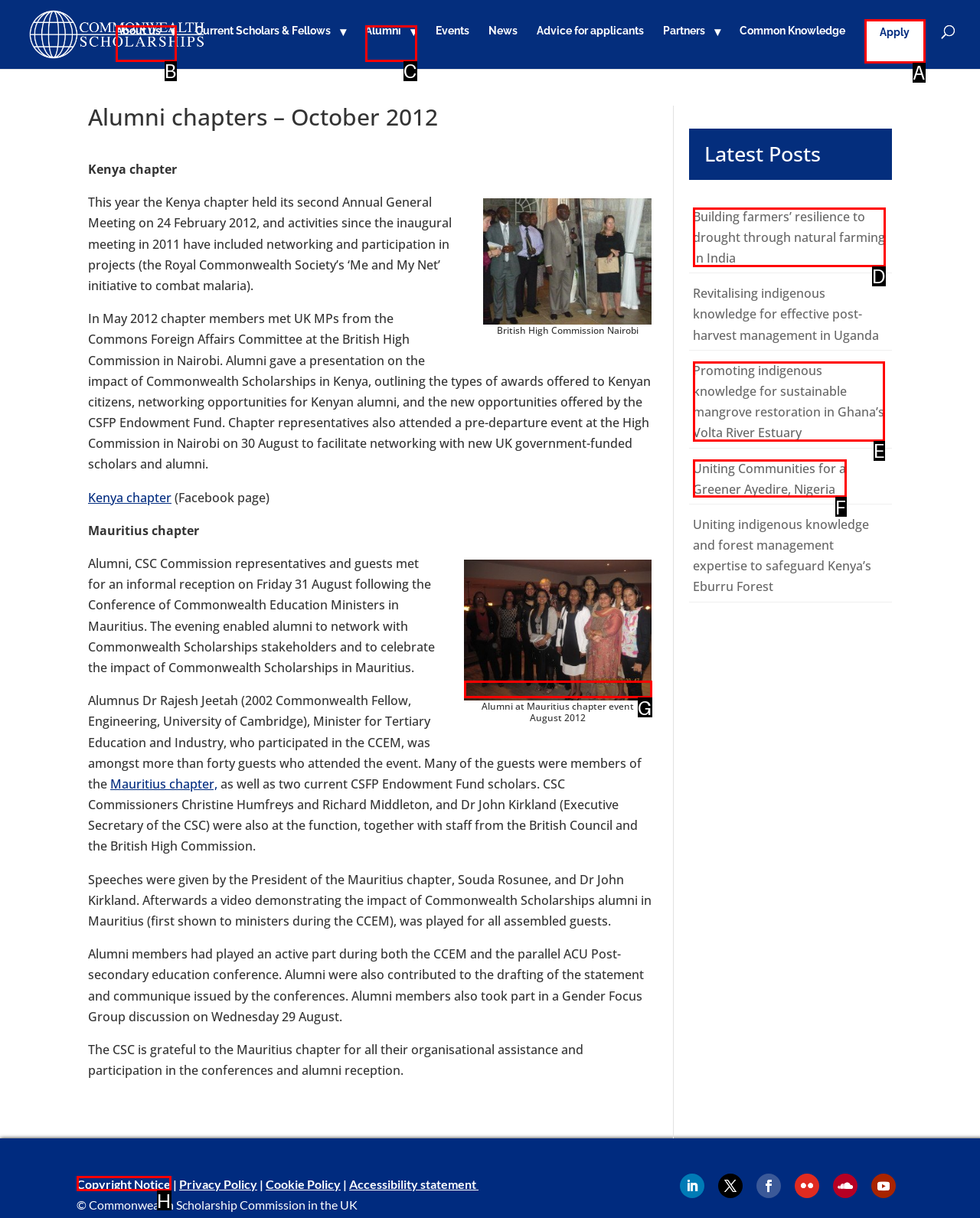Which HTML element should be clicked to complete the following task: Read more about the Mauritius chapter event?
Answer with the letter corresponding to the correct choice.

G